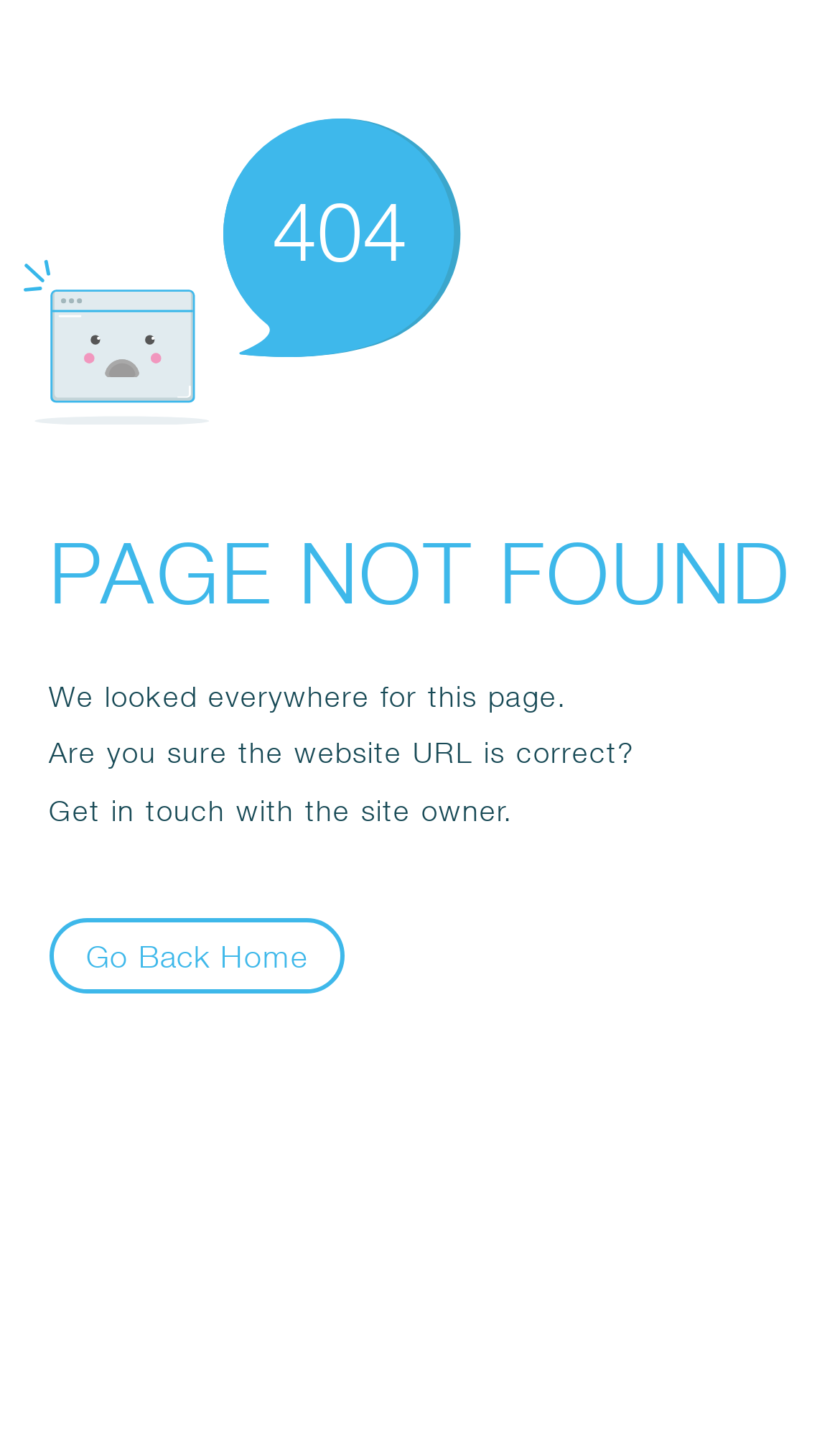How many static text elements are there?
Deliver a detailed and extensive answer to the question.

There are four static text elements on the webpage, which are 'PAGE NOT FOUND', 'We looked everywhere for this page.', 'Are you sure the website URL is correct?', and 'Get in touch with the site owner'.